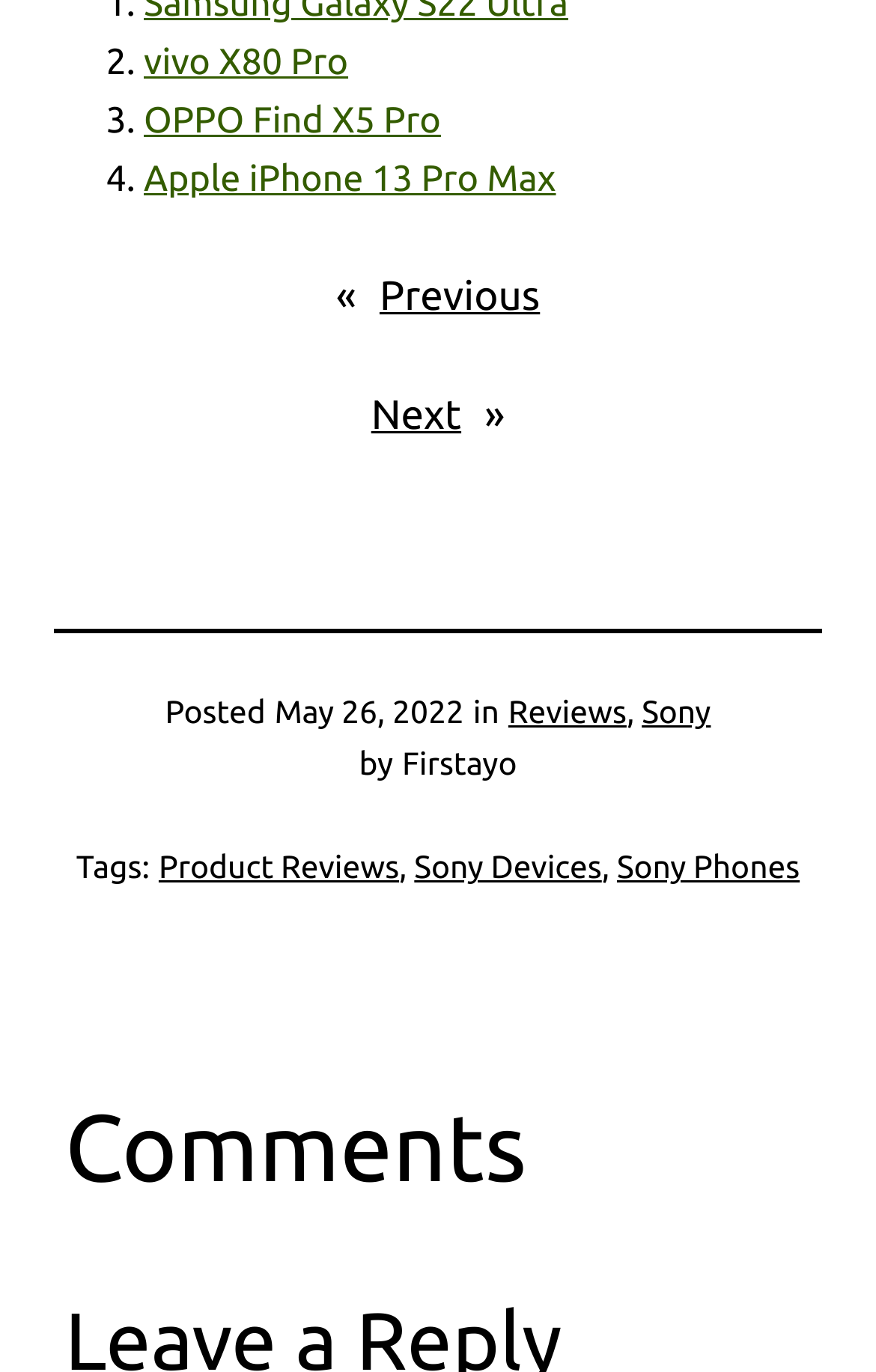What is the date of the post?
Based on the image, provide a one-word or brief-phrase response.

May 26, 2022